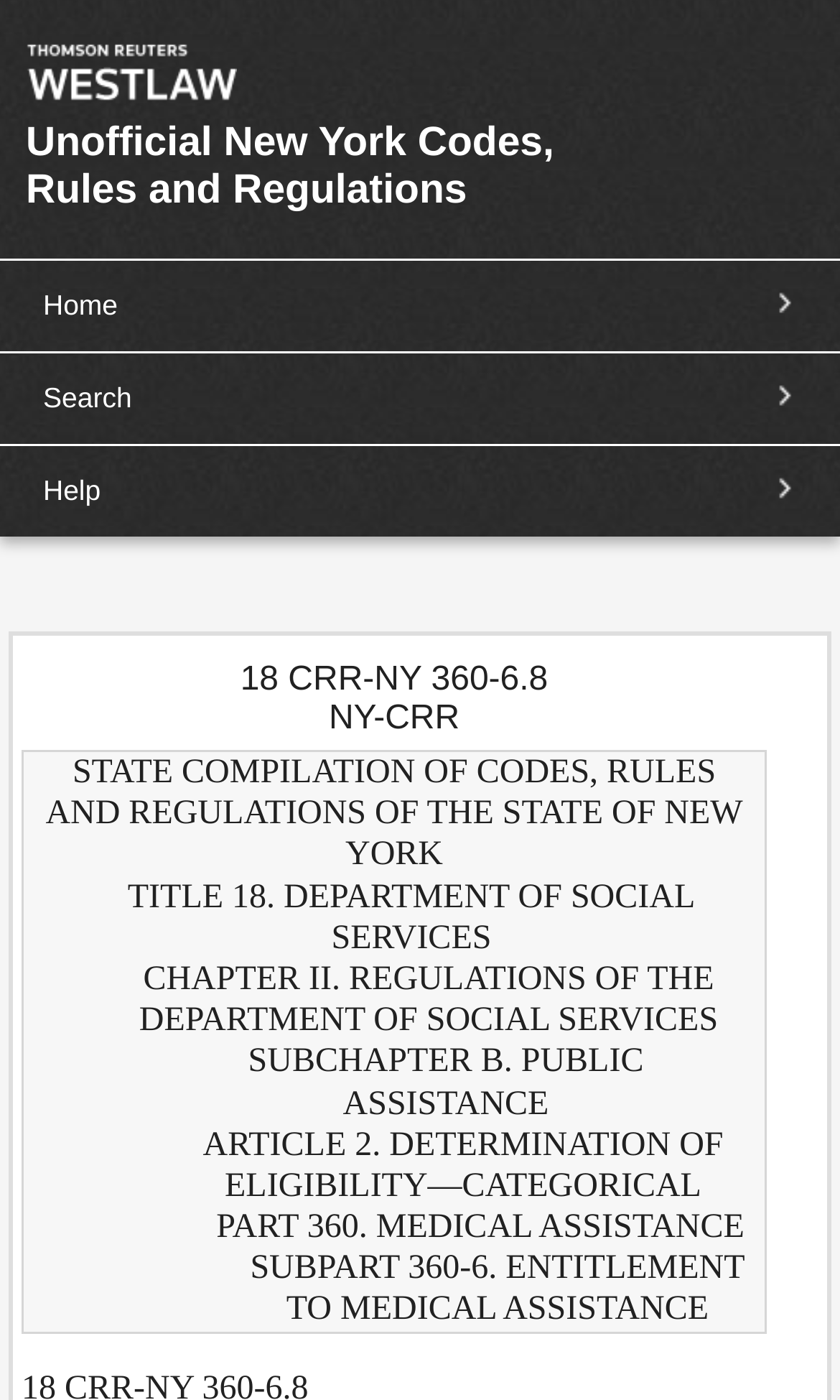Given the element description: "Help", predict the bounding box coordinates of the UI element it refers to, using four float numbers between 0 and 1, i.e., [left, top, right, bottom].

[0.021, 0.331, 0.979, 0.371]